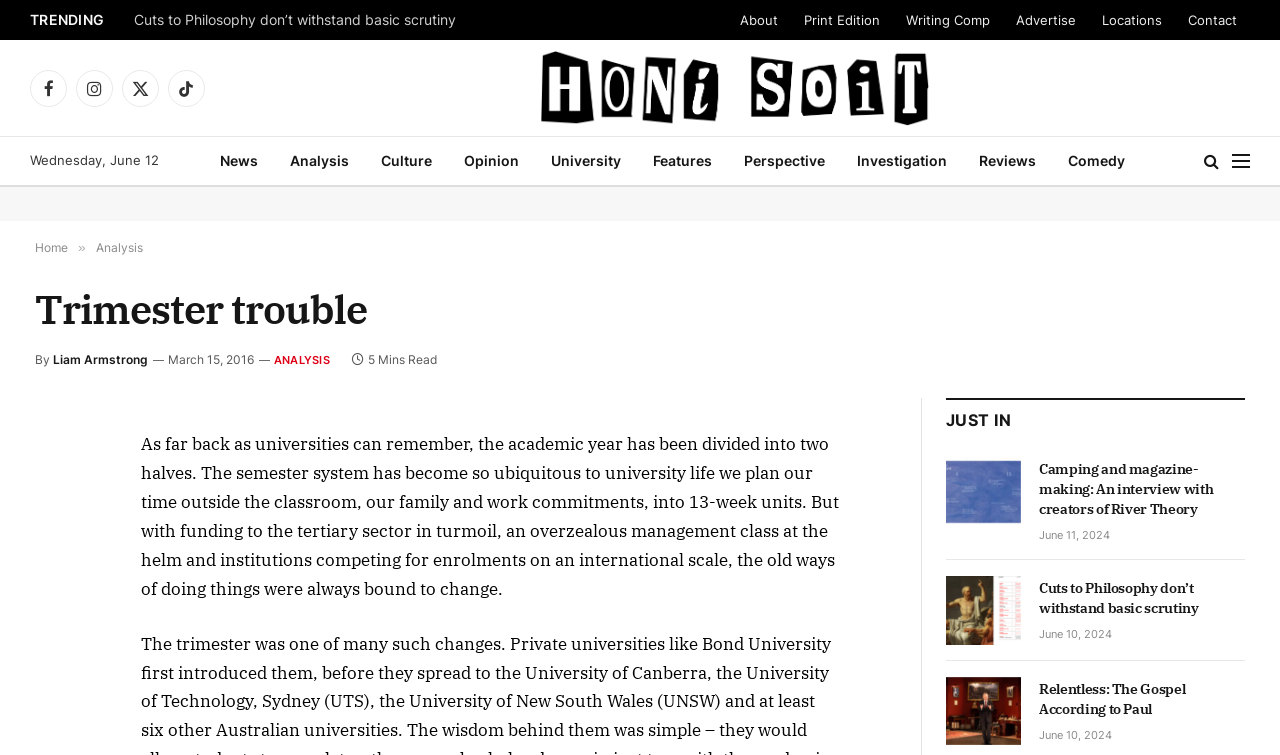What is the date of the article 'Camping and magazine-making: An interview with creators of River Theory'?
Answer the question with just one word or phrase using the image.

June 11, 2024